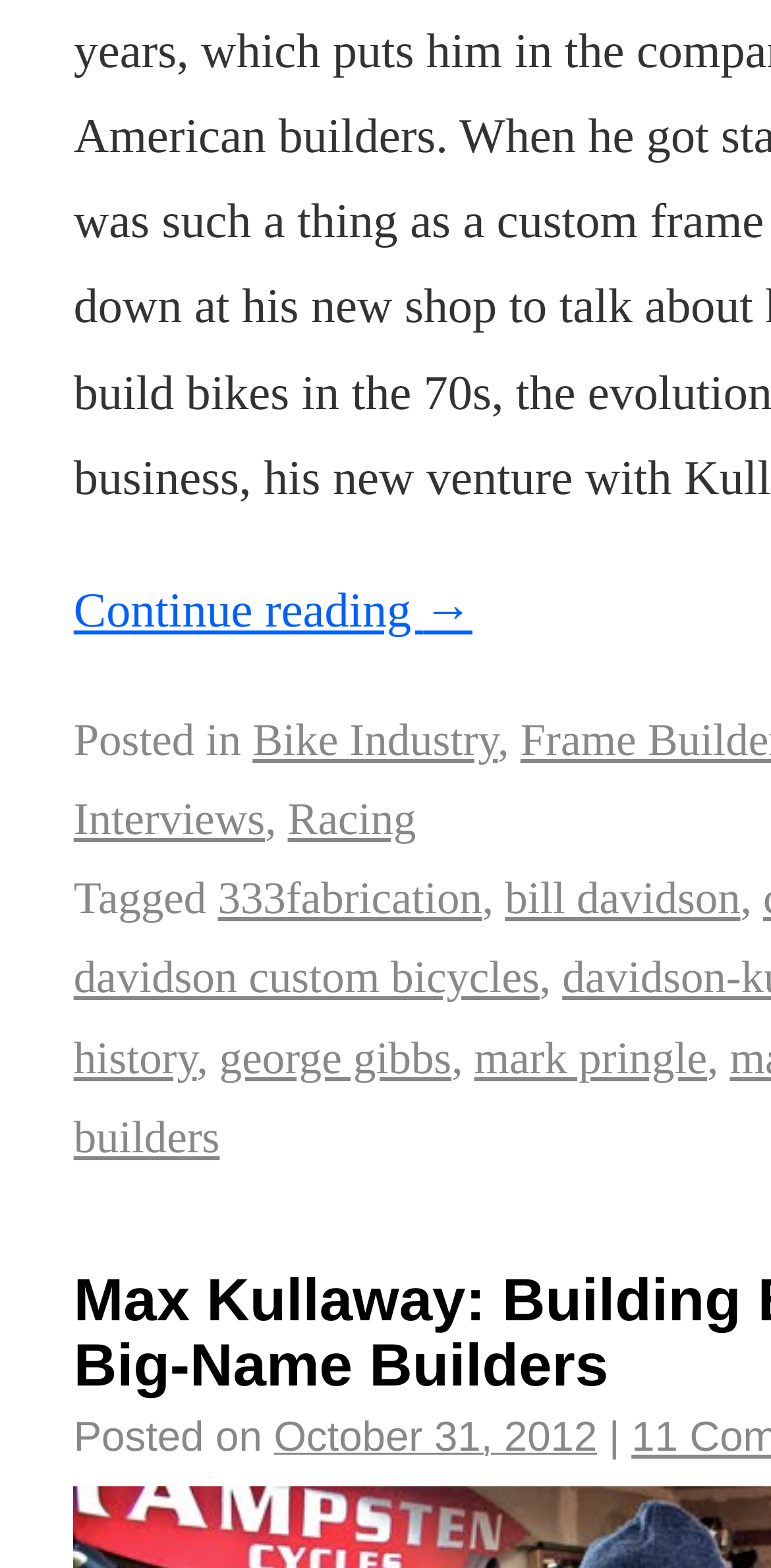Highlight the bounding box coordinates of the element you need to click to perform the following instruction: "Click on the link 'Nelle trattative su Gaza, i palestinesi in cerca di un futuro'."

None